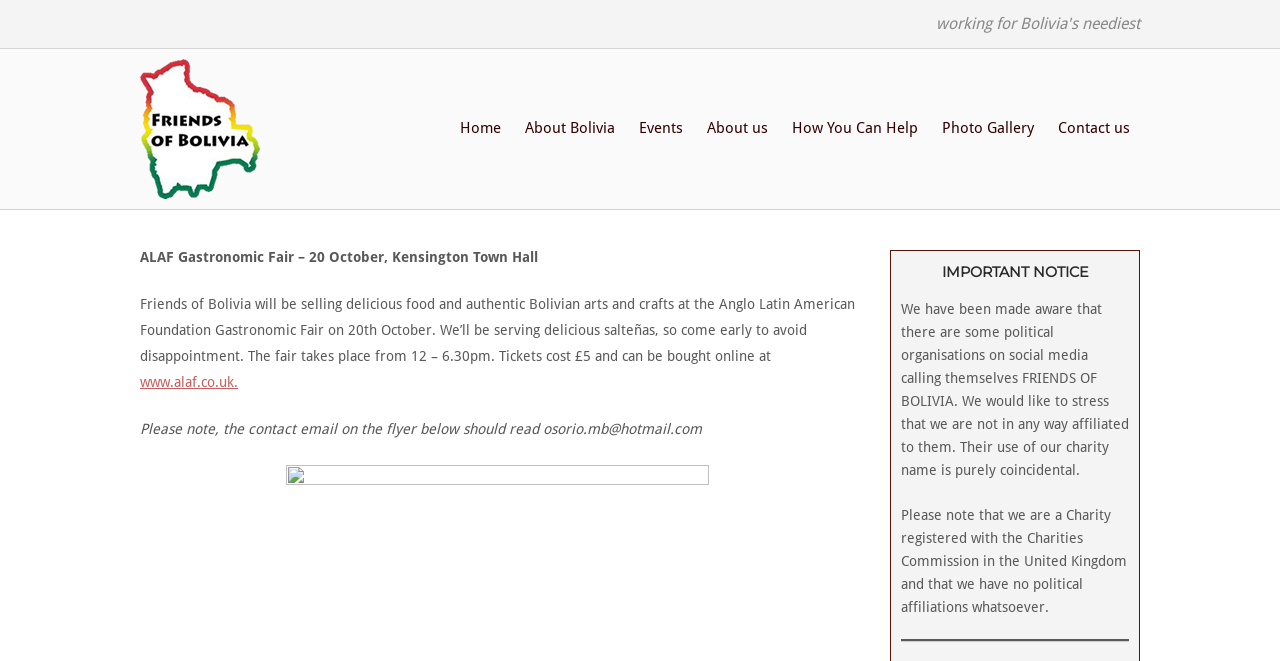Please find the bounding box coordinates of the element's region to be clicked to carry out this instruction: "Click on Home".

[0.352, 0.176, 0.399, 0.213]